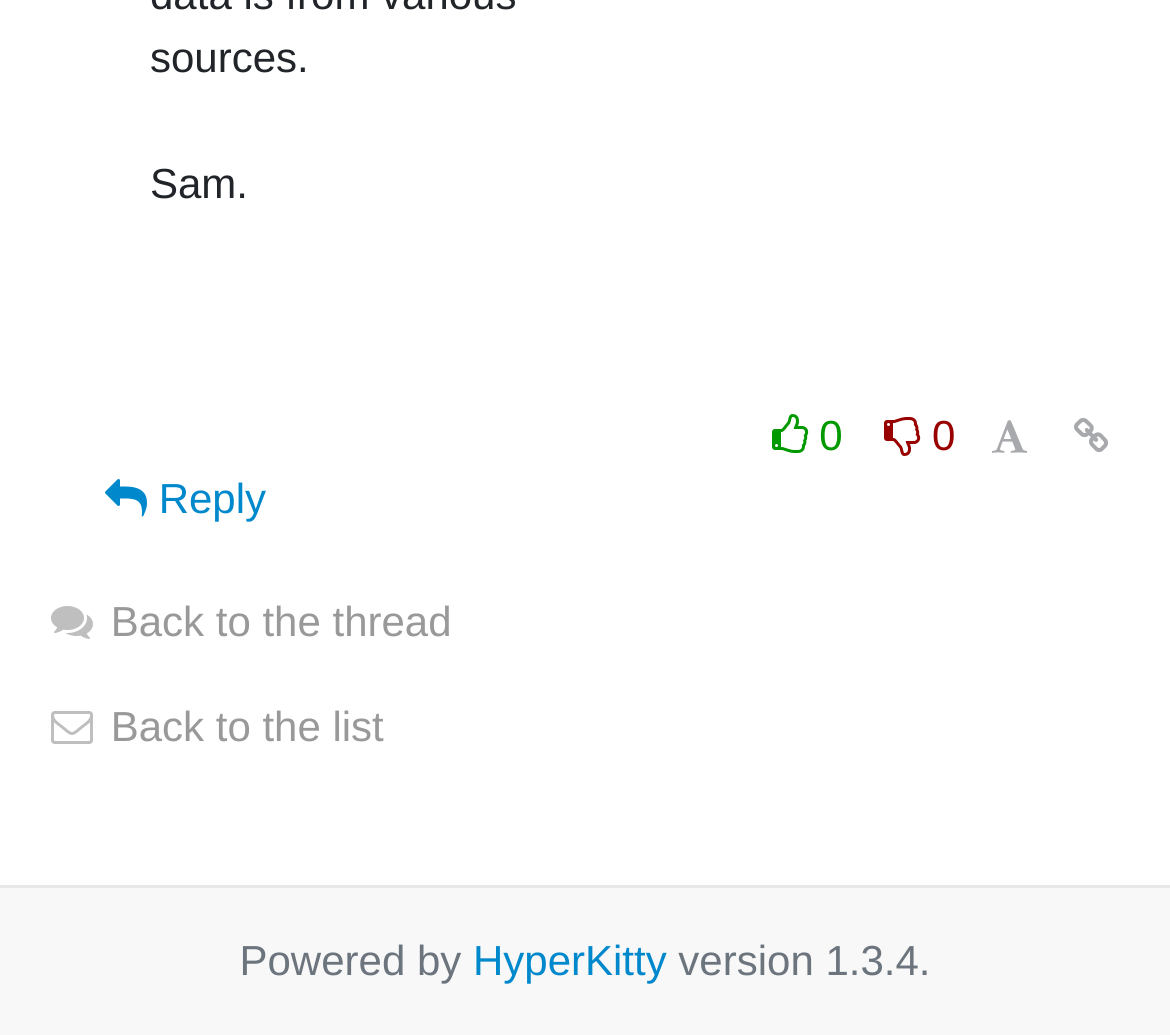Please answer the following question using a single word or phrase: 
What is the purpose of the '' icon?

Reply